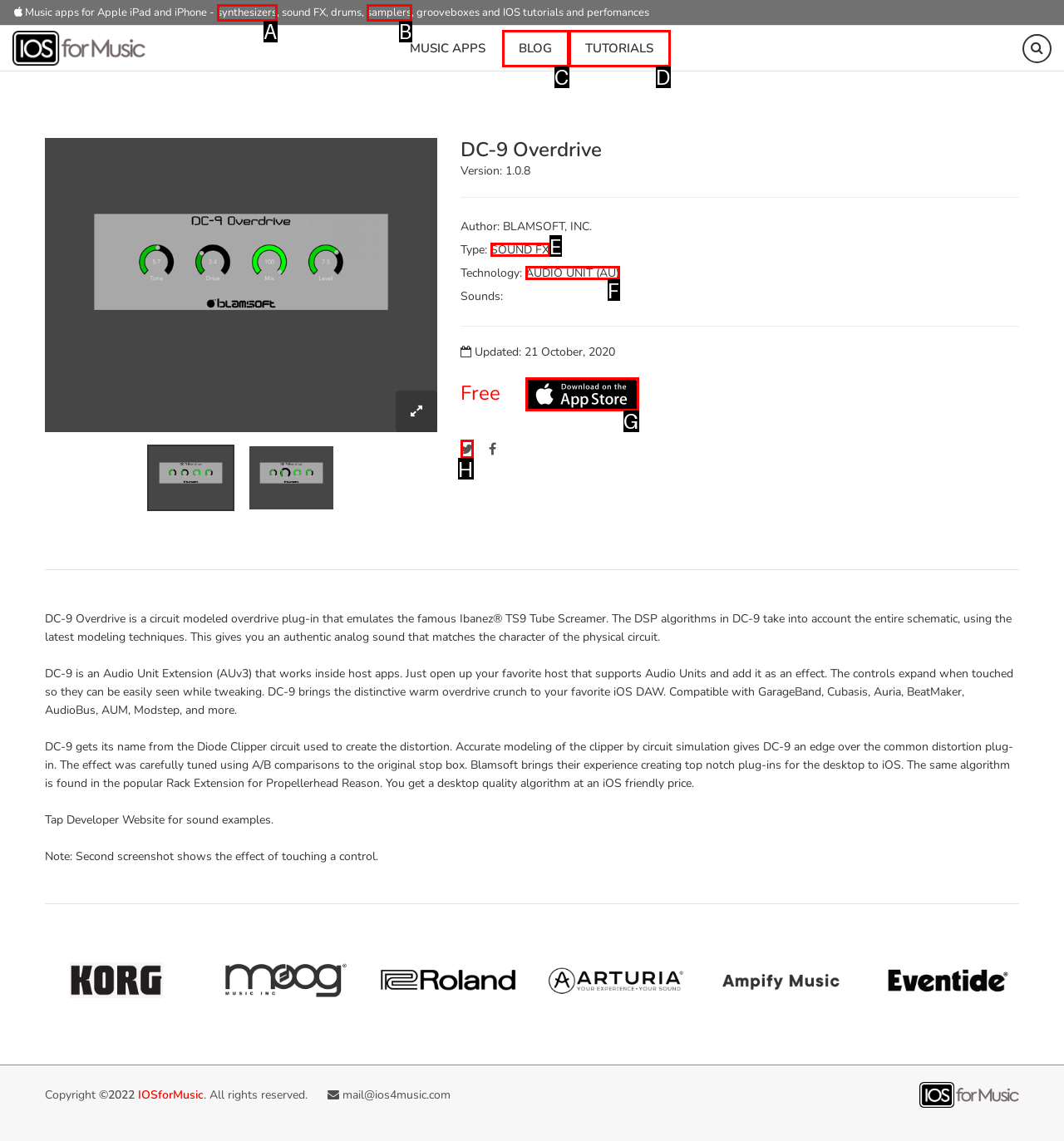Identify the letter of the correct UI element to fulfill the task: Download DC-9 Overdrive on the App Store from the given options in the screenshot.

G